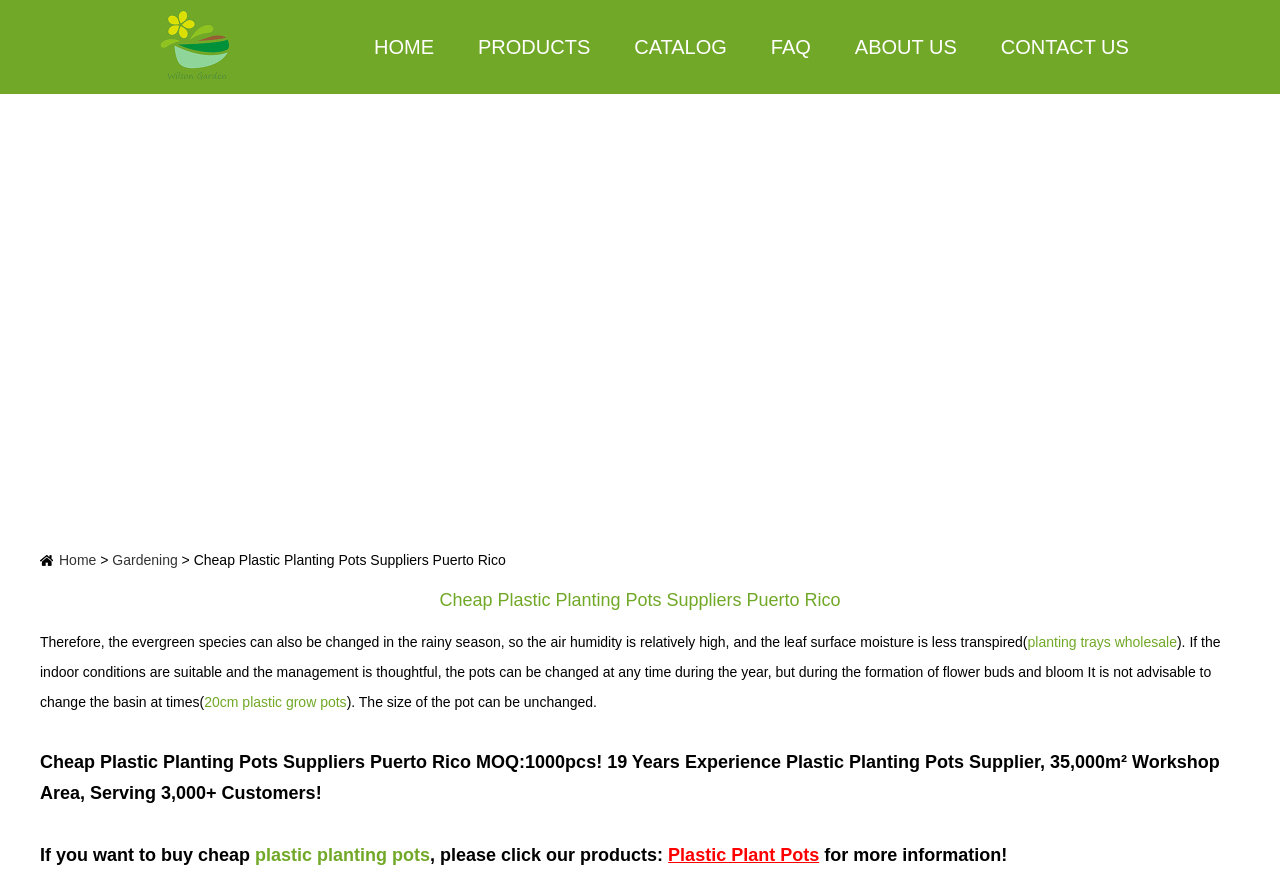Locate the bounding box coordinates of the area where you should click to accomplish the instruction: "Go to the HOME page".

[0.284, 0.03, 0.347, 0.079]